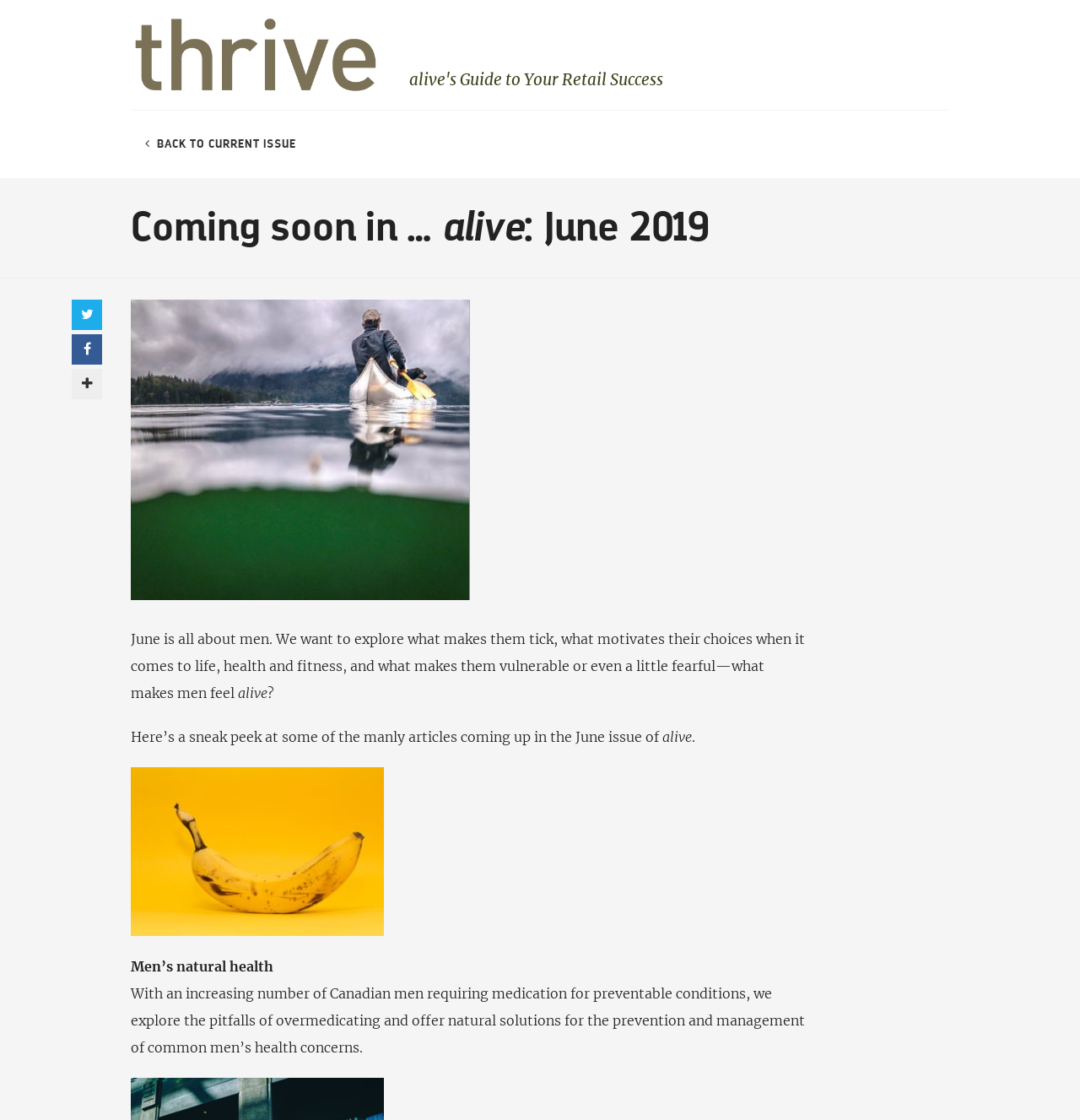Respond to the question below with a single word or phrase:
What is the title of the guide?

alive's Guide to Your Retail Success